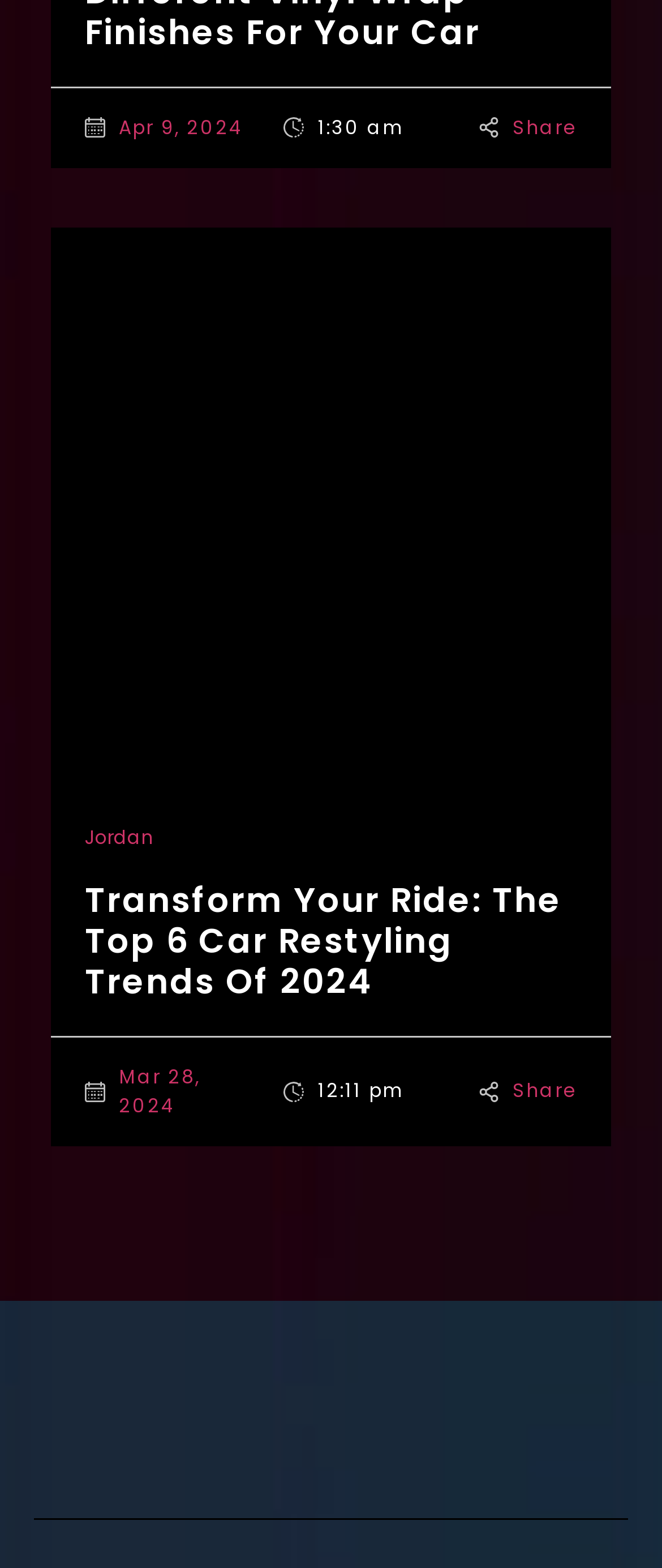Determine the bounding box coordinates for the area you should click to complete the following instruction: "Click the 'Mar 28, 2024' link".

[0.128, 0.677, 0.388, 0.714]